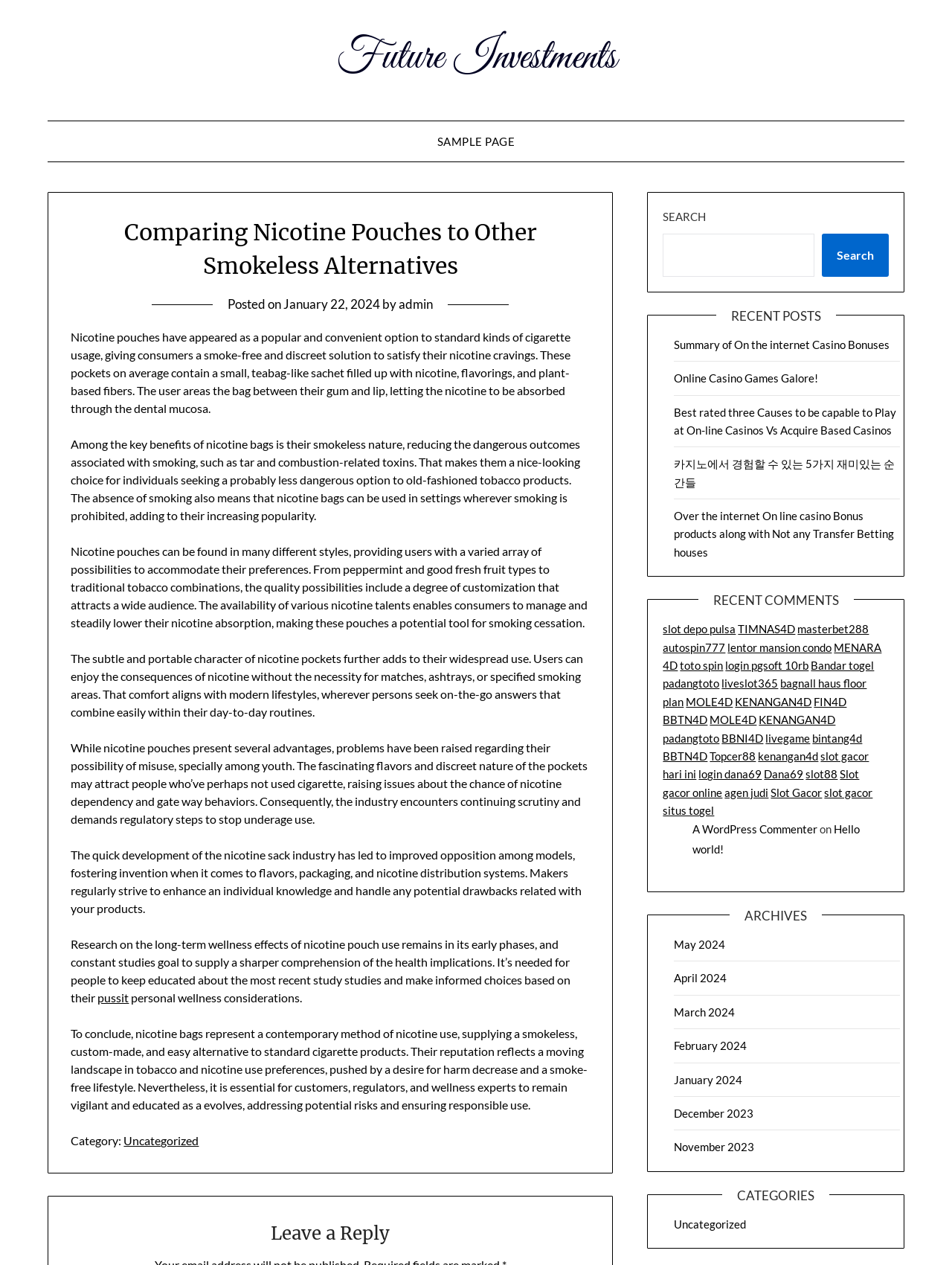Locate the bounding box coordinates of the clickable region necessary to complete the following instruction: "Search for something". Provide the coordinates in the format of four float numbers between 0 and 1, i.e., [left, top, right, bottom].

[0.696, 0.185, 0.855, 0.219]